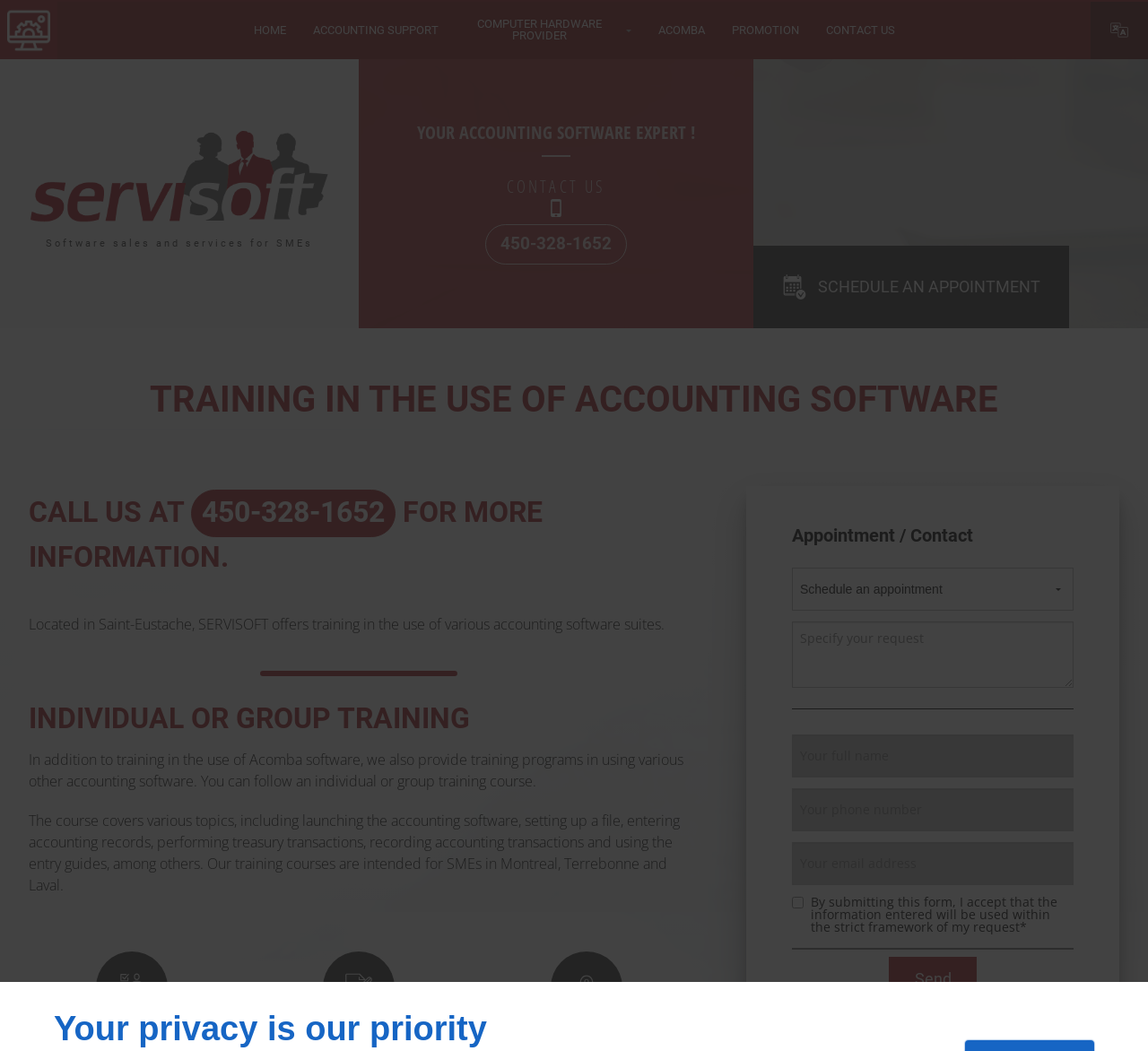Can you determine the bounding box coordinates of the area that needs to be clicked to fulfill the following instruction: "Click the 'SCHEDULE AN APPOINTMENT' link"?

[0.656, 0.234, 0.931, 0.312]